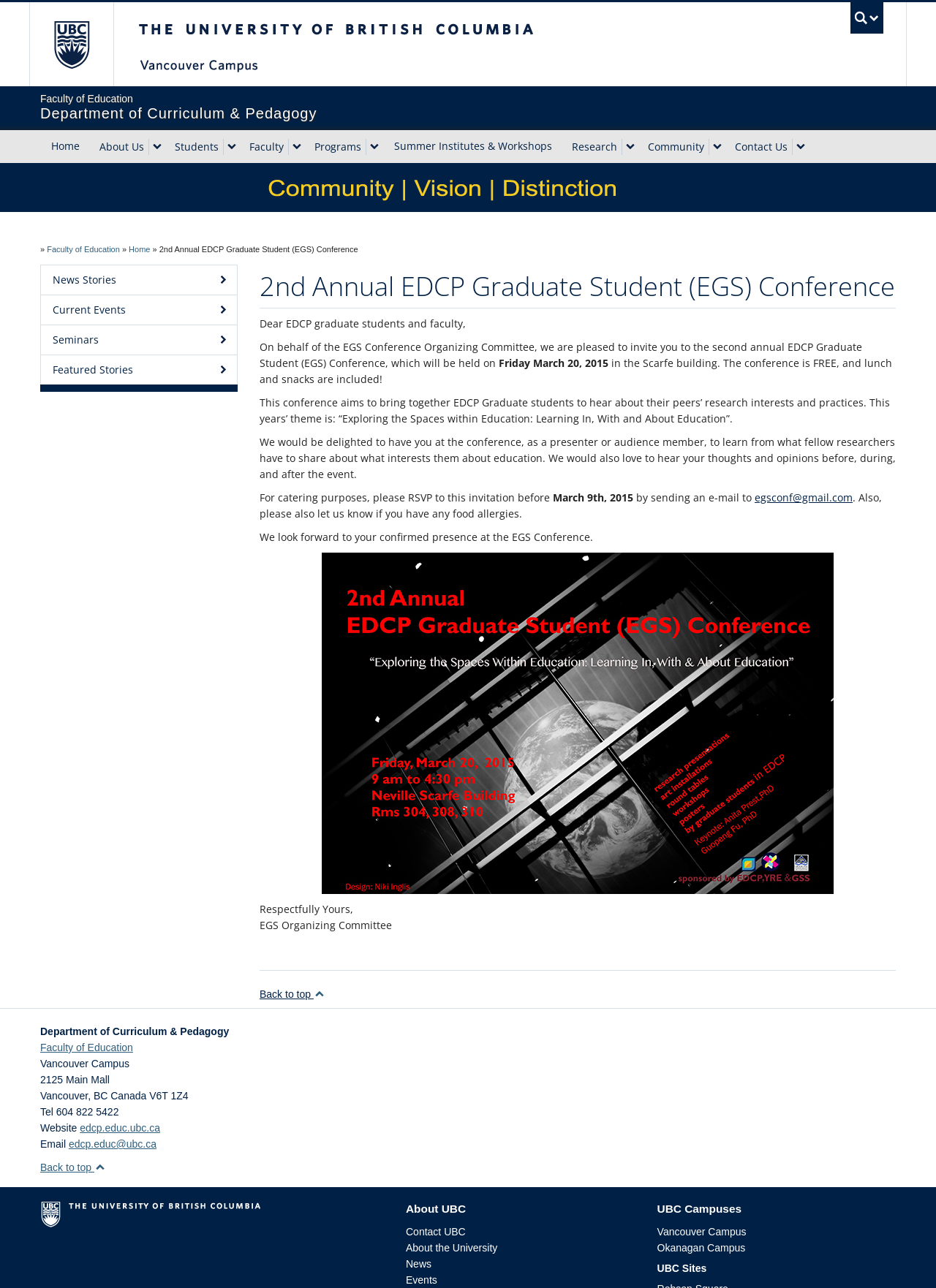Locate the bounding box coordinates of the clickable region necessary to complete the following instruction: "View the 2nd EGS Poster". Provide the coordinates in the format of four float numbers between 0 and 1, i.e., [left, top, right, bottom].

[0.277, 0.429, 0.957, 0.694]